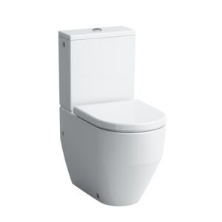Provide a thorough description of what you see in the image.

The image showcases a sleek, modern close coupled toilet, featuring a streamlined design that combines functionality with aesthetic appeal. The toilet has a classic white finish, making it a versatile choice for various bathroom styles. Close coupled toilets are known for their compact form, with the cistern seamlessly integrated into the back of the bowl, allowing for efficient space utilization. This particular model is designed to provide comfort while incorporating the latest flushing technologies, ensuring both reliability and efficiency in water usage. Ideal for contemporary bathrooms, it offers a clean and minimalist look that enhances any decor.